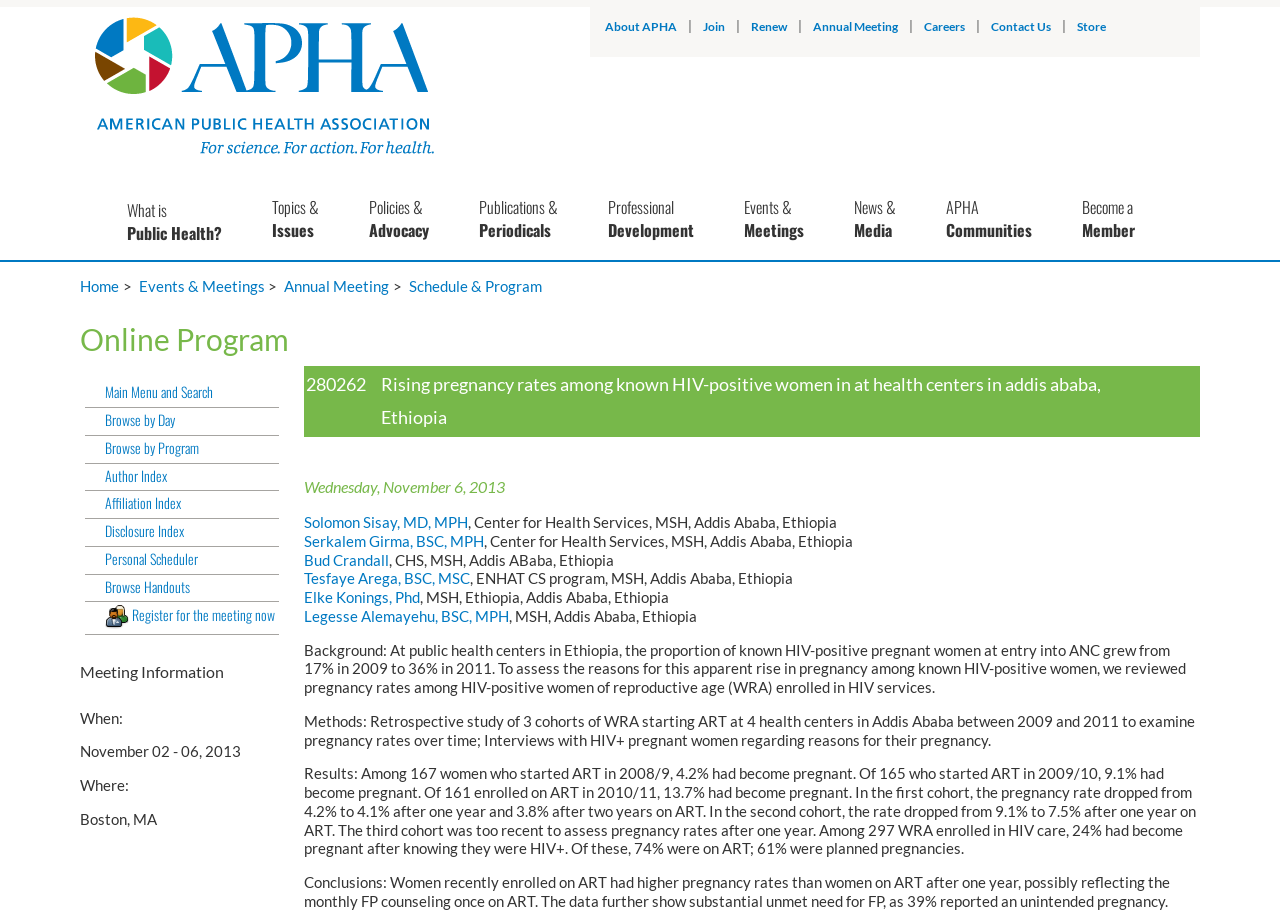Provide a one-word or one-phrase answer to the question:
What is the location of the event?

Boston, MA